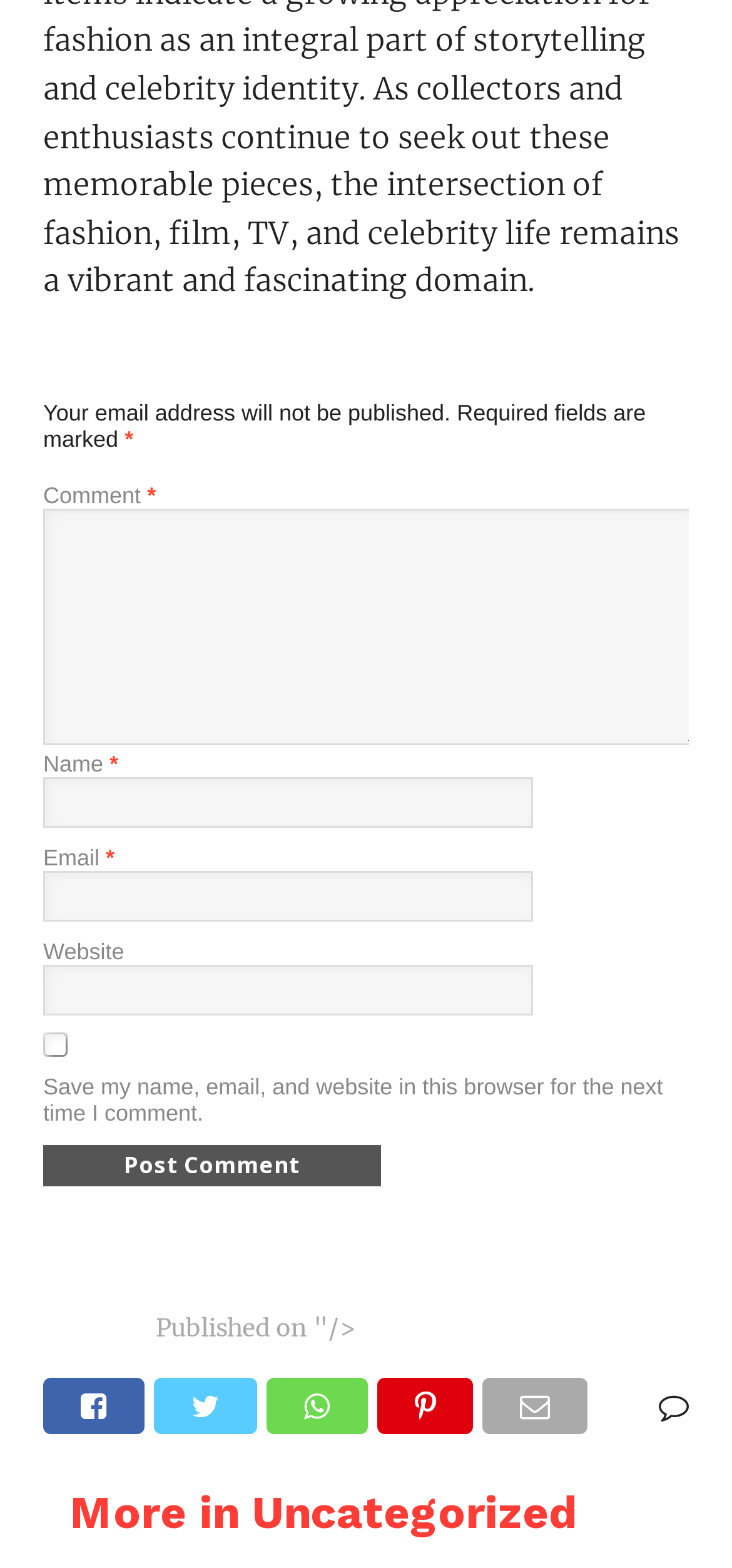Please answer the following question using a single word or phrase: 
What is the category of the article?

Uncategorized